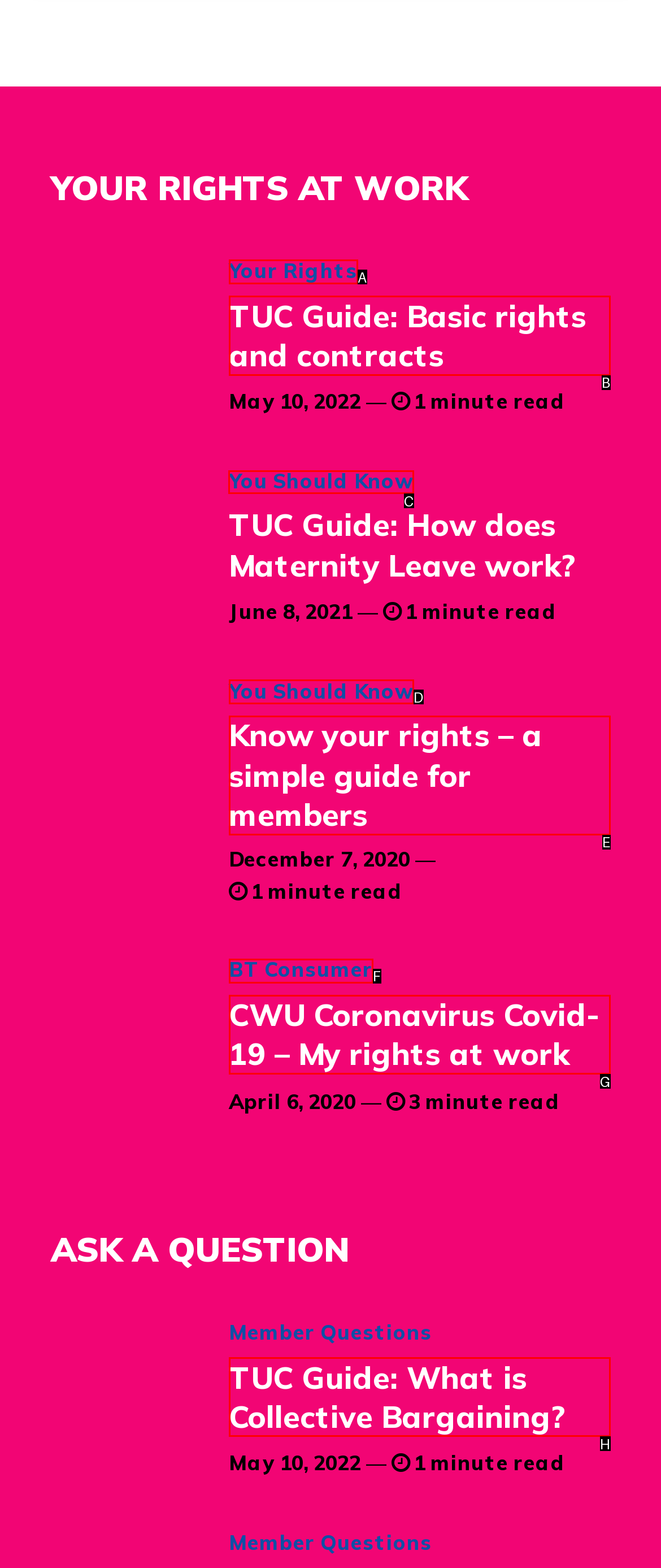Provide the letter of the HTML element that you need to click on to perform the task: Visit the 'You Should Know' page.
Answer with the letter corresponding to the correct option.

C